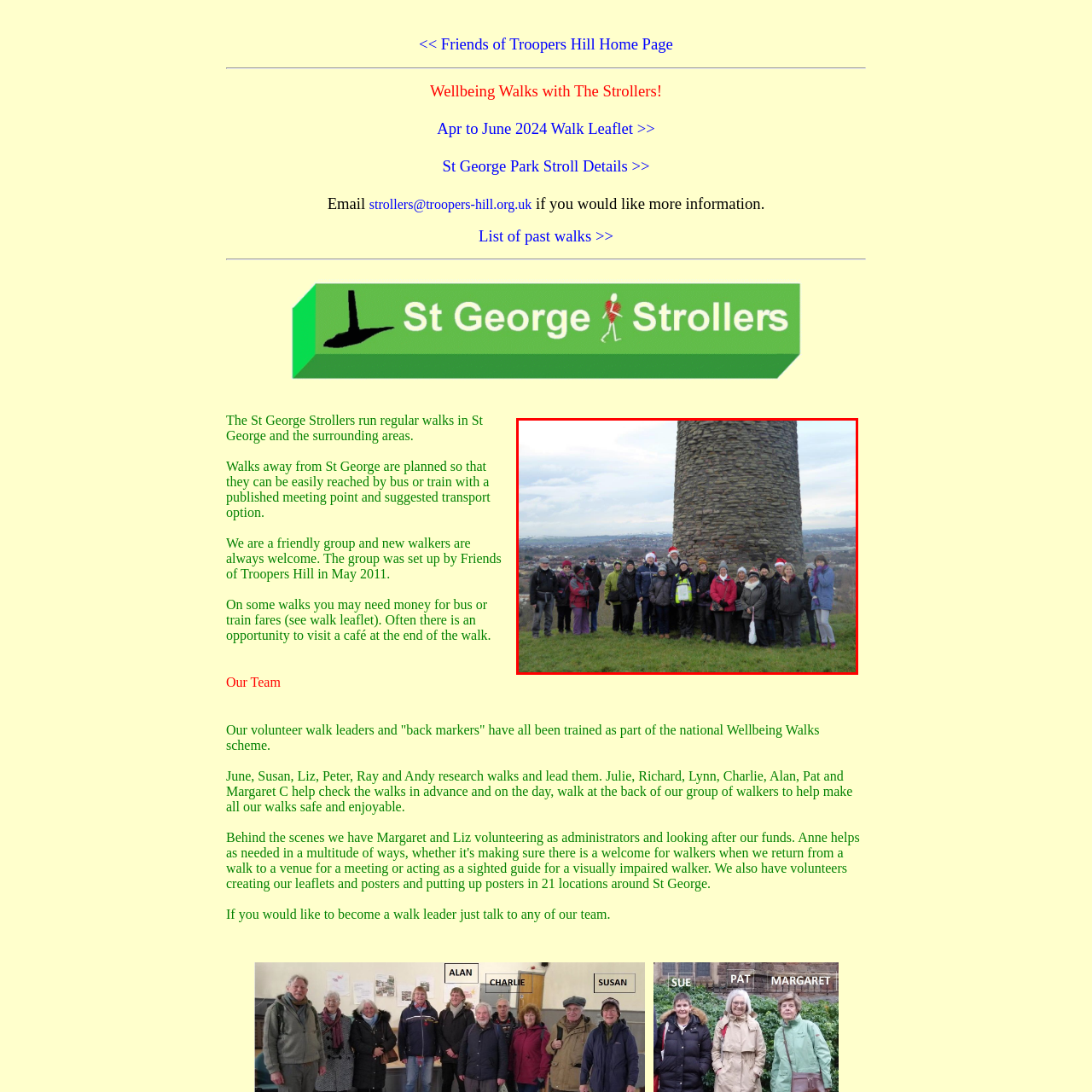Observe the image enclosed by the red border and respond to the subsequent question with a one-word or short phrase:
What is the weather like in the image?

Cloudy